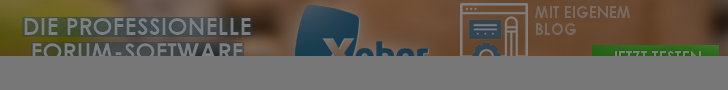What is the purpose of the green button?
Based on the image, please offer an in-depth response to the question.

The green button with the label 'JETZT TESTEN' is a call-to-action, inviting visitors to test the Xobor platform, encouraging immediate engagement and exploration of its features and functionalities.